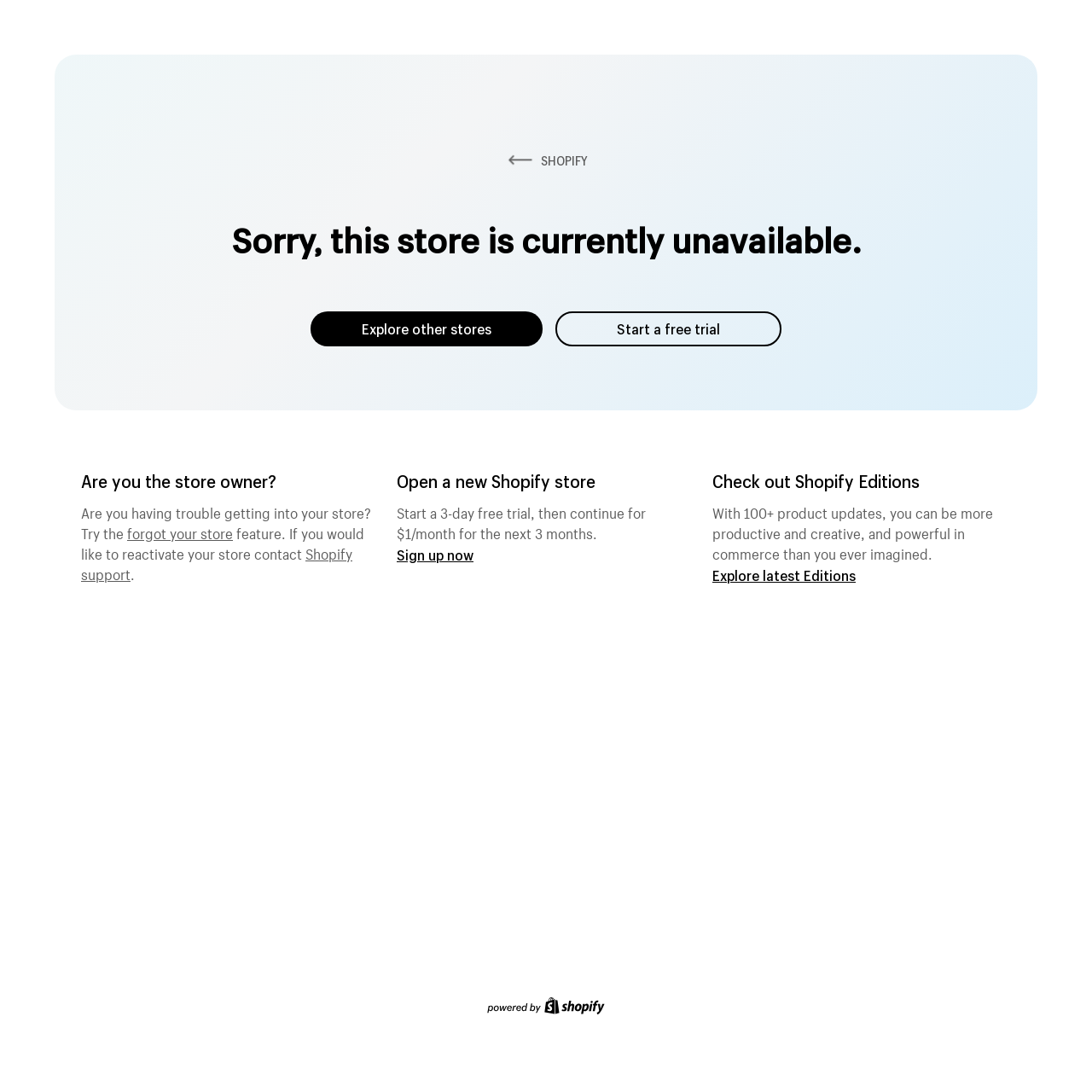Create an in-depth description of the webpage, covering main sections.

The webpage appears to be a Shopify ecommerce platform page. At the top, there is a prominent link to "SHOPIFY" accompanied by an image, likely the company's logo. Below this, a heading announces that the store is currently unavailable. 

To the right of the heading, there are two links: "Explore other stores" and "Start a free trial". 

Further down, a section targets the store owner, asking if they are having trouble accessing their store. This section includes a link to "forgot your store" and another to "Shopify support". 

Adjacent to this section, an invitation to "Open a new Shopify store" is displayed, along with a promotional offer for a 3-day free trial and a link to "Sign up now". 

On the right side of the page, a section promotes "Shopify Editions", highlighting its features and including a link to "Explore latest Editions". 

At the bottom of the page, there is a content information section with an image, likely a footer or a call-to-action.